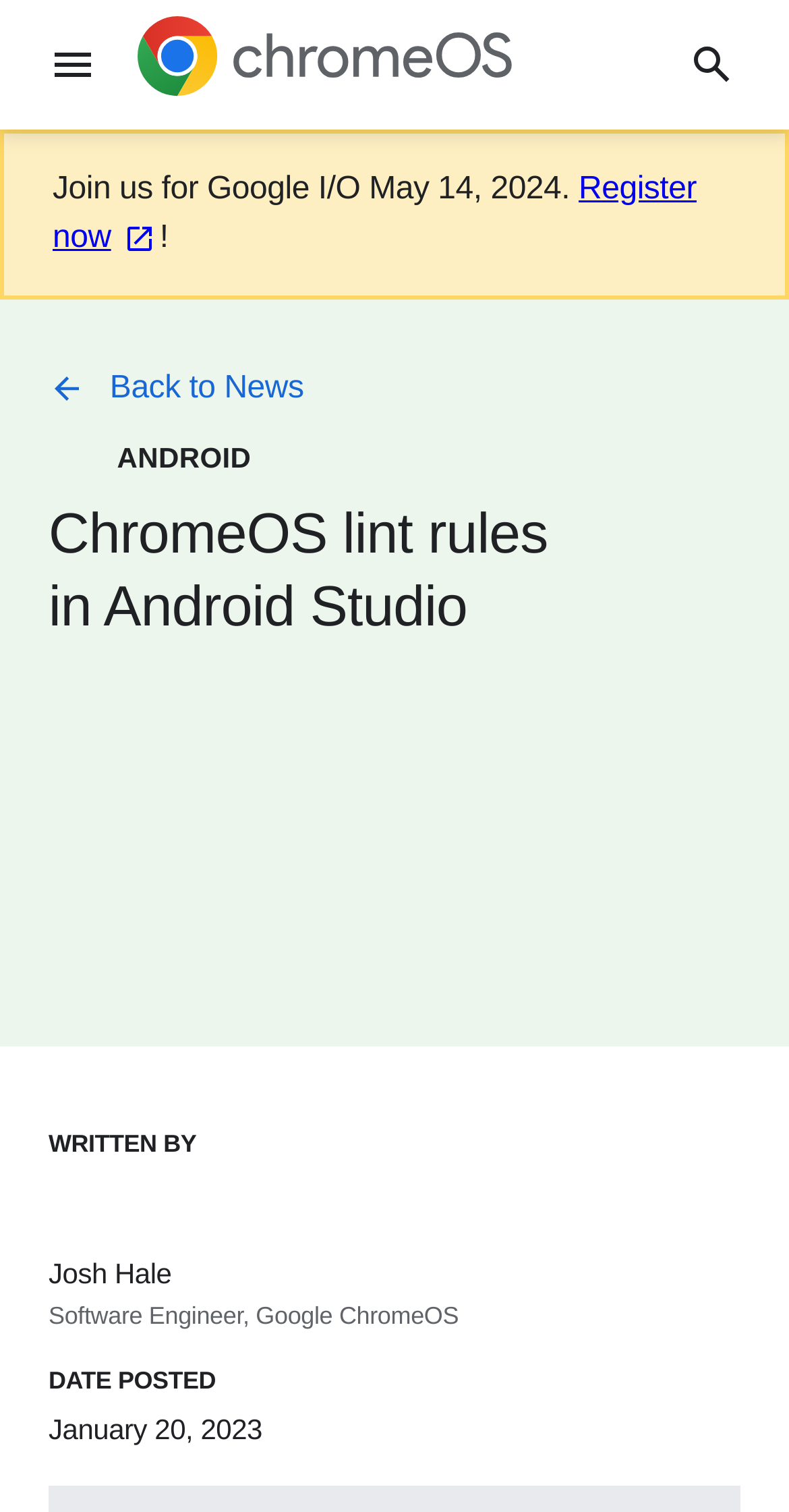Elaborate on the information and visuals displayed on the webpage.

The webpage is about ChromeOS lint rules in Android Studio, as indicated by the title. At the top left, there is a menu button labeled "Menu". Next to it, there is a link to "Chrome OS" with an accompanying image. On the top right, there is another button without a label.

Below the top section, there is a promotional banner that spans the entire width of the page. The banner announces an event, "Join us for Google I/O May 14, 2024", with a "Register now" link and an exclamation mark.

Under the banner, there is a header section that takes up most of the page's width. It contains a link to "Back to News" on the left, followed by the text "ANDROID" in the middle. The main heading "ChromeOS lint rules in Android Studio" is located on the left side of this section.

Further down, there is an author section with a heading "WRITTEN BY" on the left. Next to it, there is a figure with a caption that contains the author's name, "Josh Hale", and their title, "Software Engineer, Google ChromeOS".

At the bottom of the page, there is a section with a heading "DATE POSTED" on the left, followed by the date "January 20, 2023" in a time element.